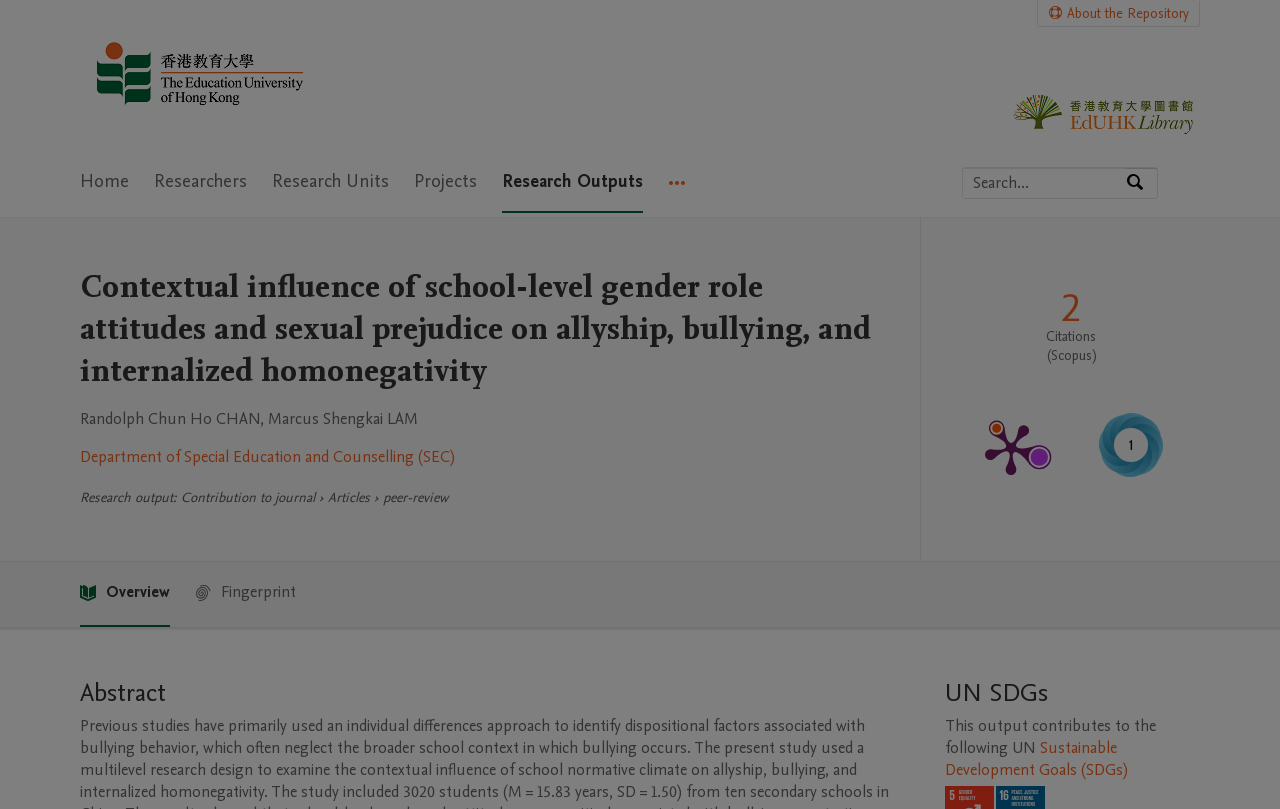Can you specify the bounding box coordinates of the area that needs to be clicked to fulfill the following instruction: "View publication metrics"?

[0.719, 0.266, 0.93, 0.693]